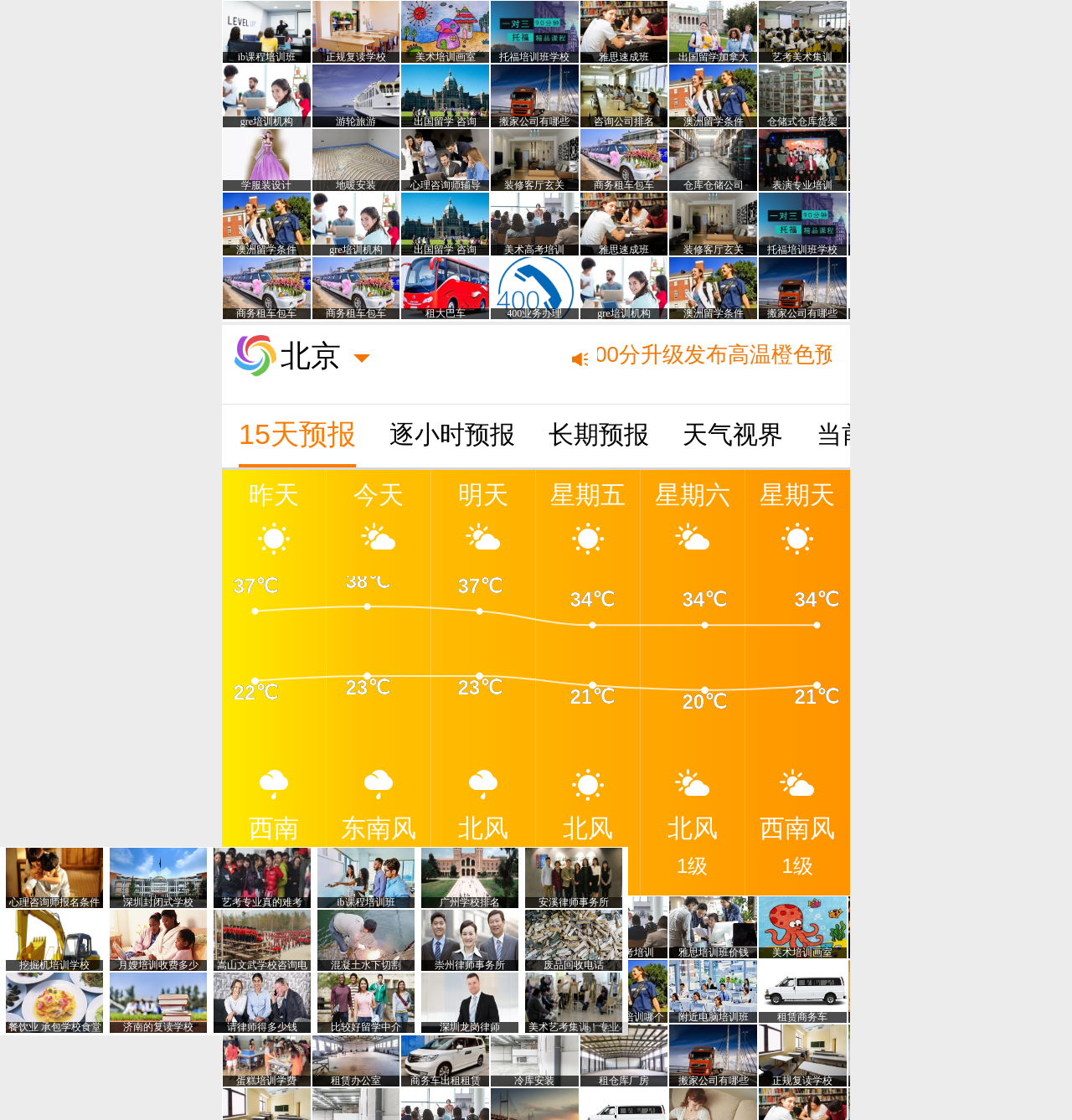Respond to the following question using a concise word or phrase: 
What is the AQI forecast section called?

AQI预报